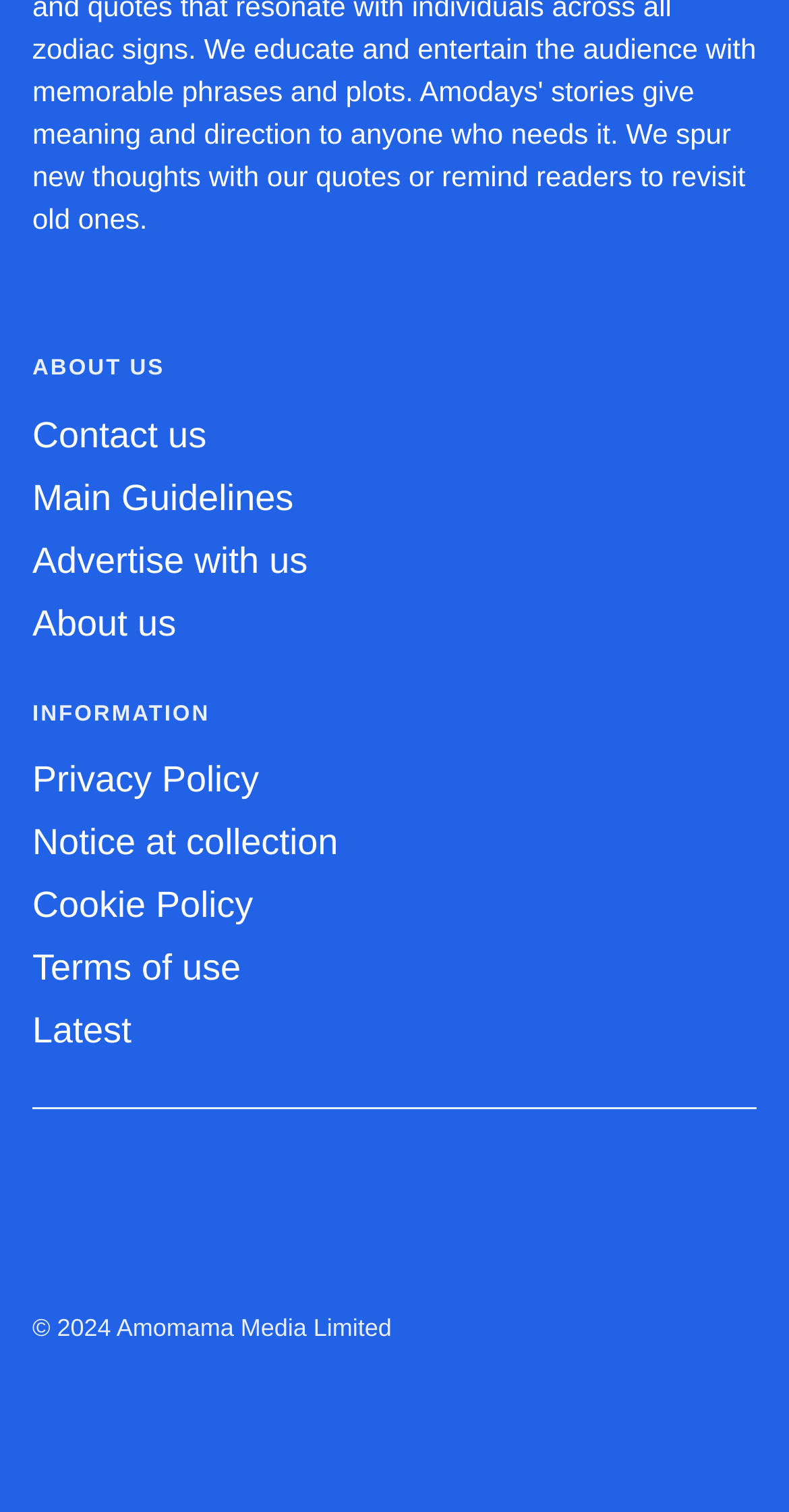Given the description of the UI element: "Privacy Policy", predict the bounding box coordinates in the form of [left, top, right, bottom], with each value being a float between 0 and 1.

[0.041, 0.502, 0.328, 0.529]